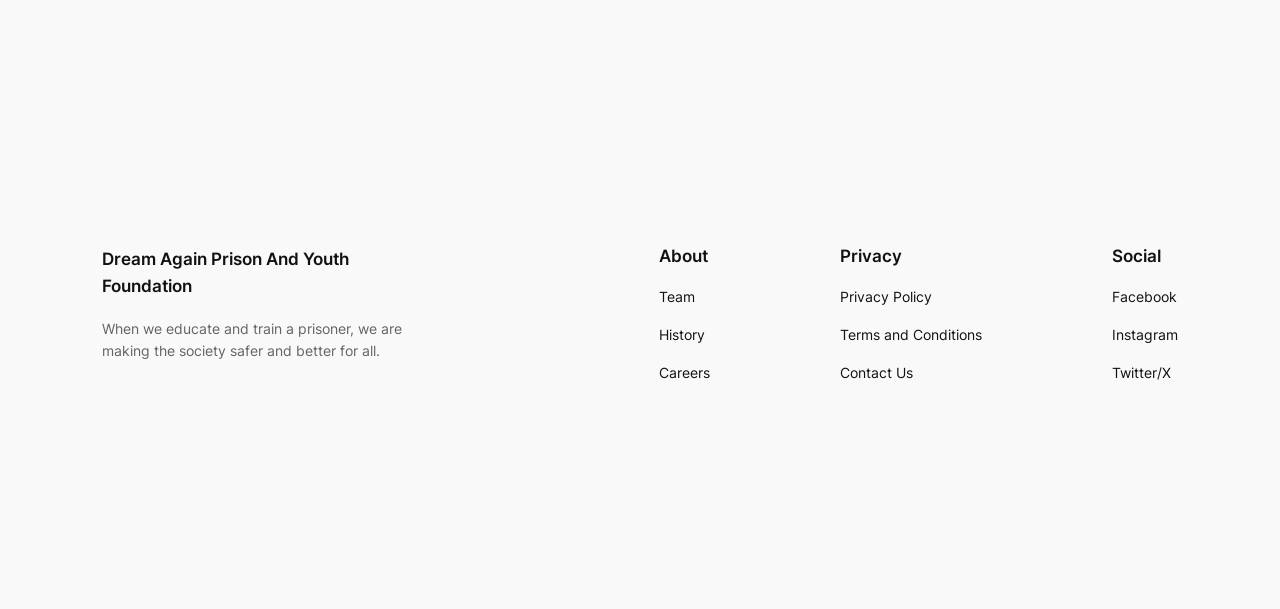Please locate the bounding box coordinates of the element that should be clicked to achieve the given instruction: "Read about ADDITIVE/3D PRINTING".

None